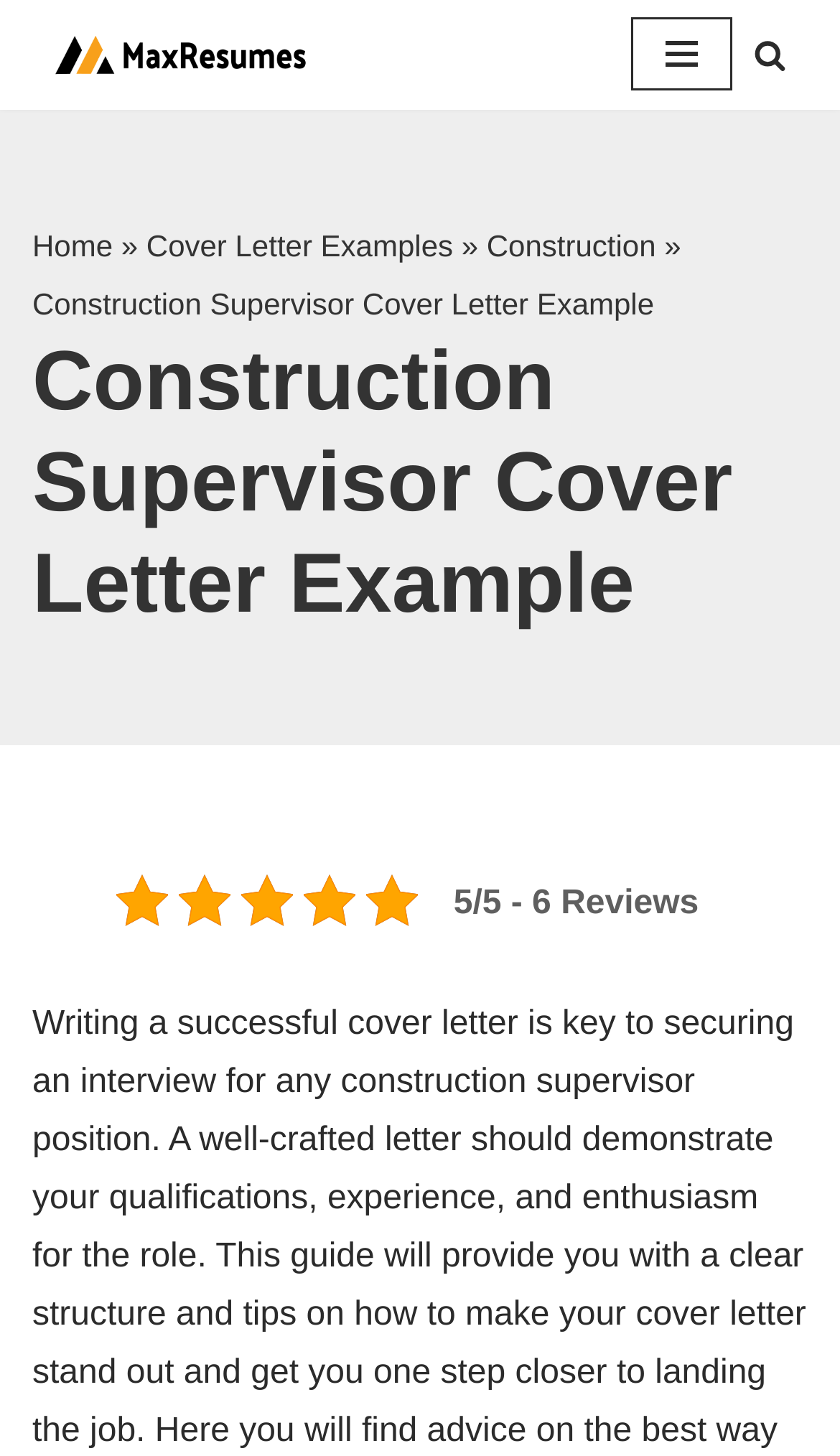Respond to the question below with a single word or phrase:
How many reviews does this page have?

6